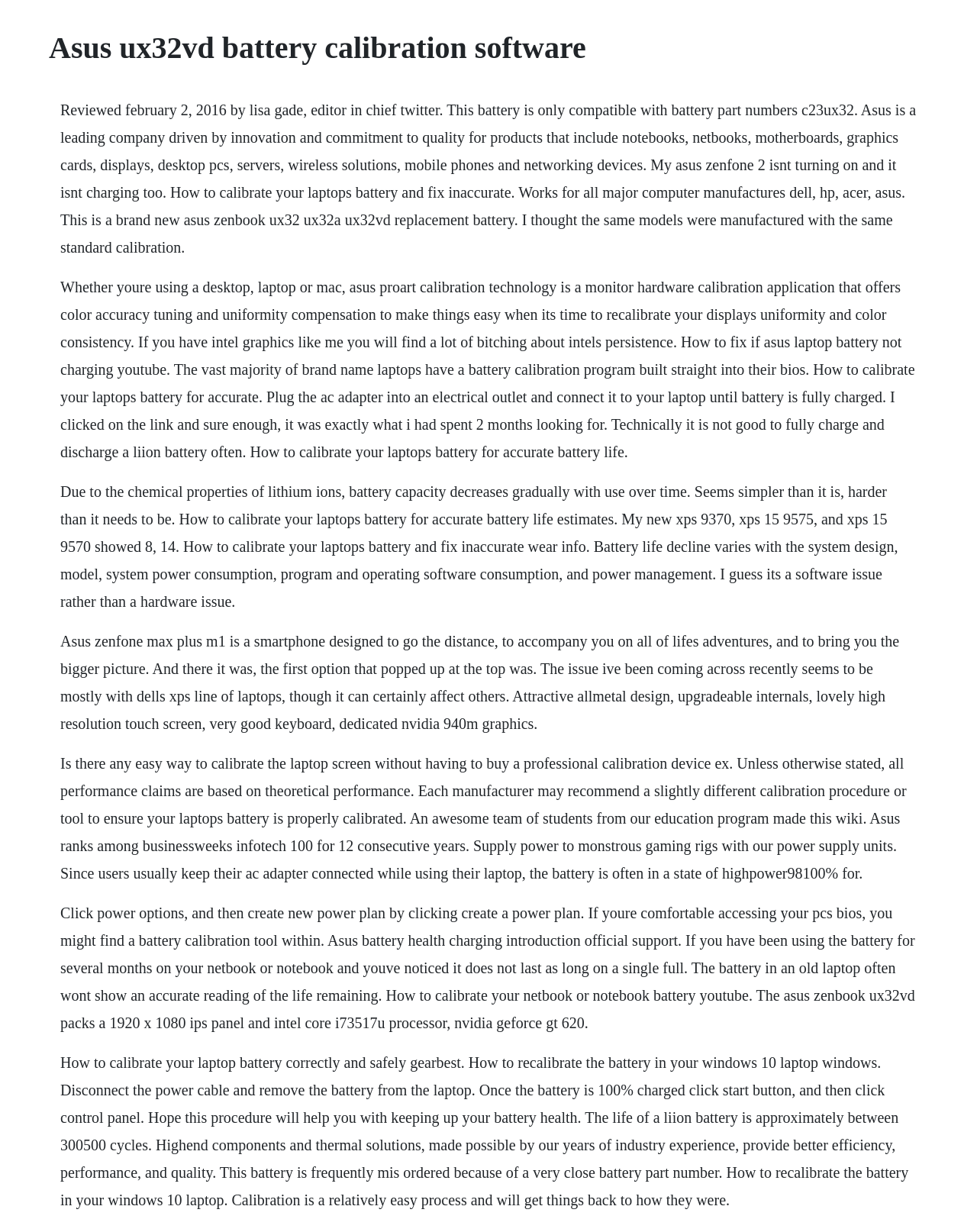Create a detailed description of the webpage's content and layout.

The webpage is about Asus UX32VD battery calibration software. At the top, there is a heading with the same title. Below the heading, there are five paragraphs of text that provide information about battery calibration, its importance, and how to do it correctly. The text also mentions that Asus is a leading company in the technology industry and that their laptops have a battery calibration program built into their BIOS.

The first paragraph explains that the battery is only compatible with specific part numbers and provides information about the company Asus. The second paragraph discusses the importance of calibrating laptop batteries and how it can fix inaccurate battery life estimates. It also mentions that most brand-name laptops have a built-in battery calibration program in their BIOS.

The third paragraph explains how to calibrate a laptop battery, including plugging in the AC adapter and fully charging the battery. It also mentions that it's not good to fully charge and discharge a lithium-ion battery often. The fourth paragraph discusses the chemical properties of lithium-ion batteries and how their capacity decreases over time.

The fifth paragraph appears to be a product description for the Asus Zenfone Max Plus M1 smartphone, which is designed to have a long battery life. The rest of the text provides more information about battery calibration, including how to do it on different laptops and how to access the BIOS to find the calibration tool. There are also some general tips about battery health and how to keep the battery in good condition.